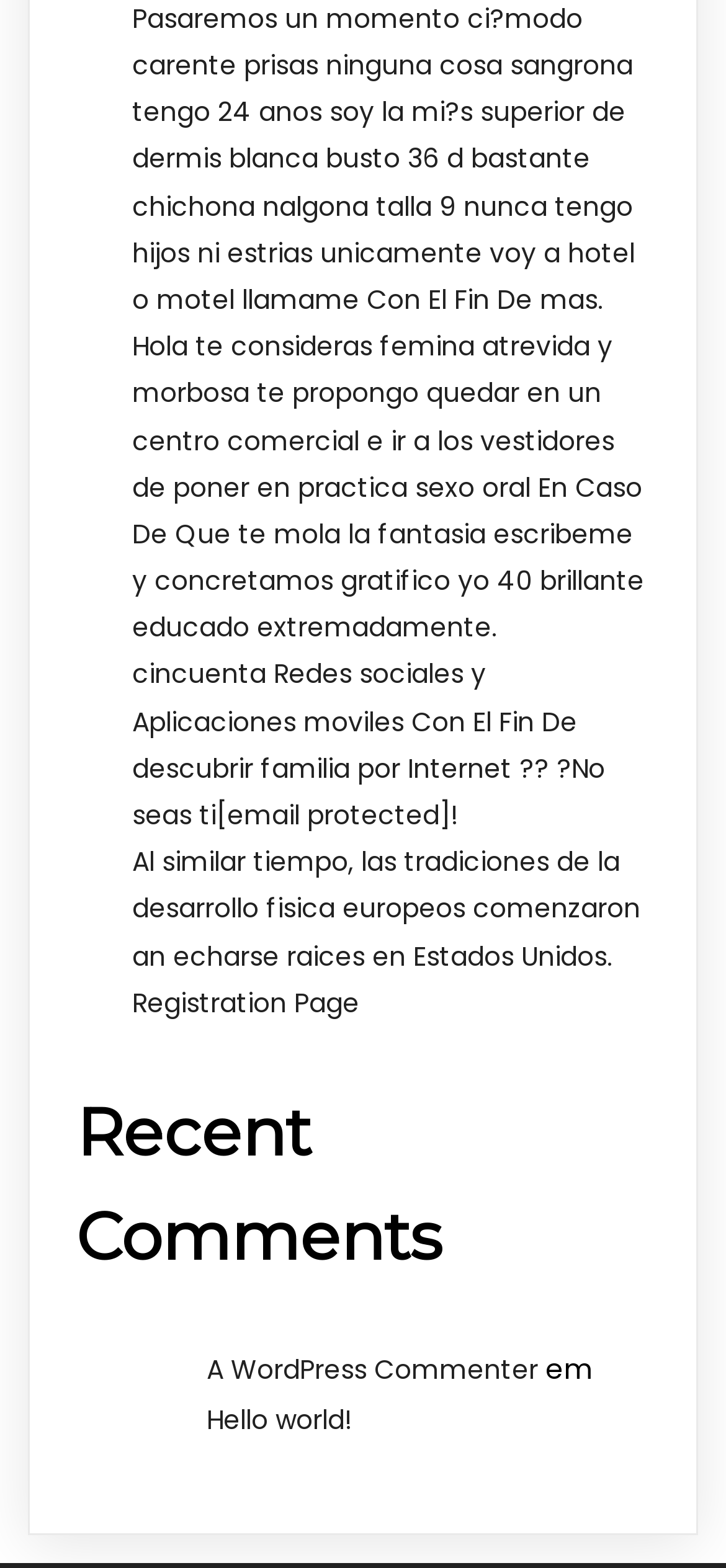Find the bounding box coordinates for the element described here: "Hello world!".

[0.285, 0.894, 0.485, 0.918]